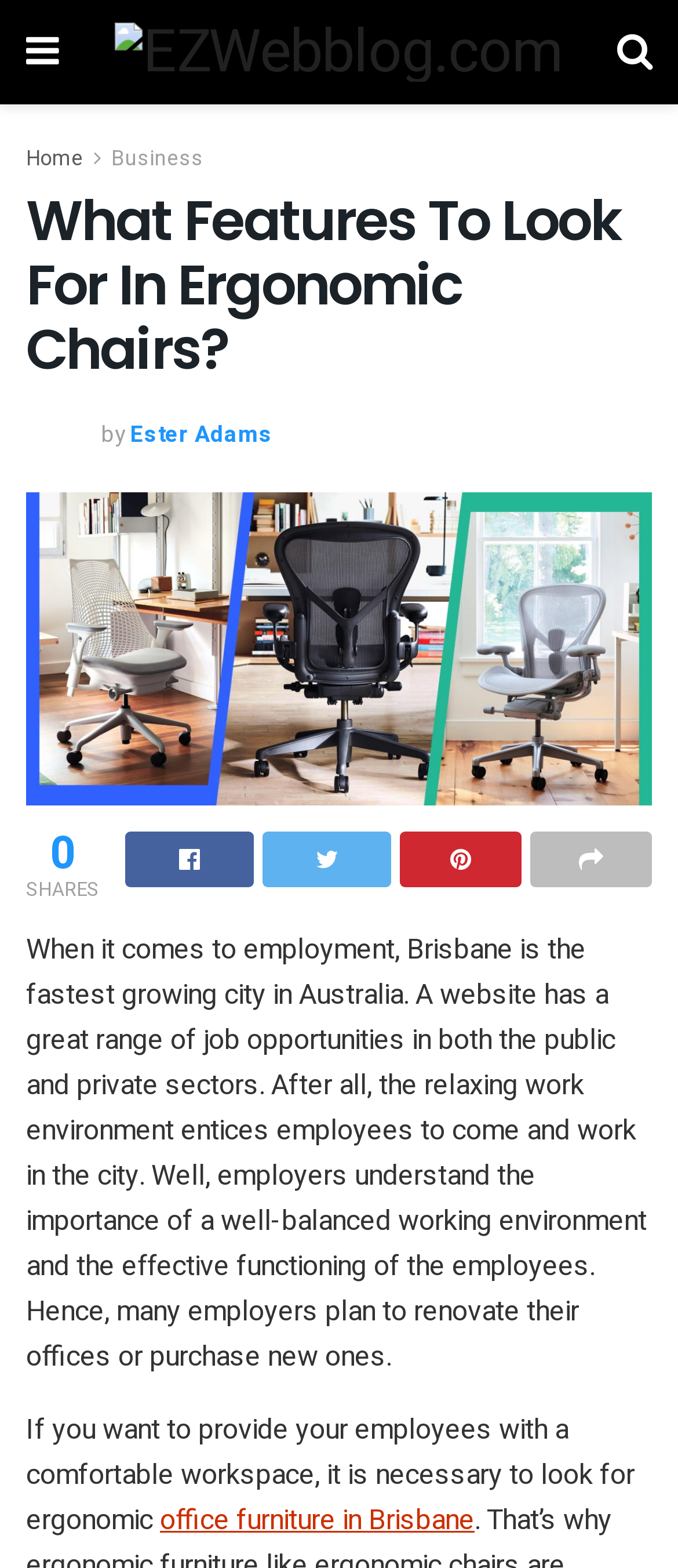Please determine the bounding box coordinates for the UI element described as: "office furniture in Brisbane".

[0.236, 0.956, 0.7, 0.983]